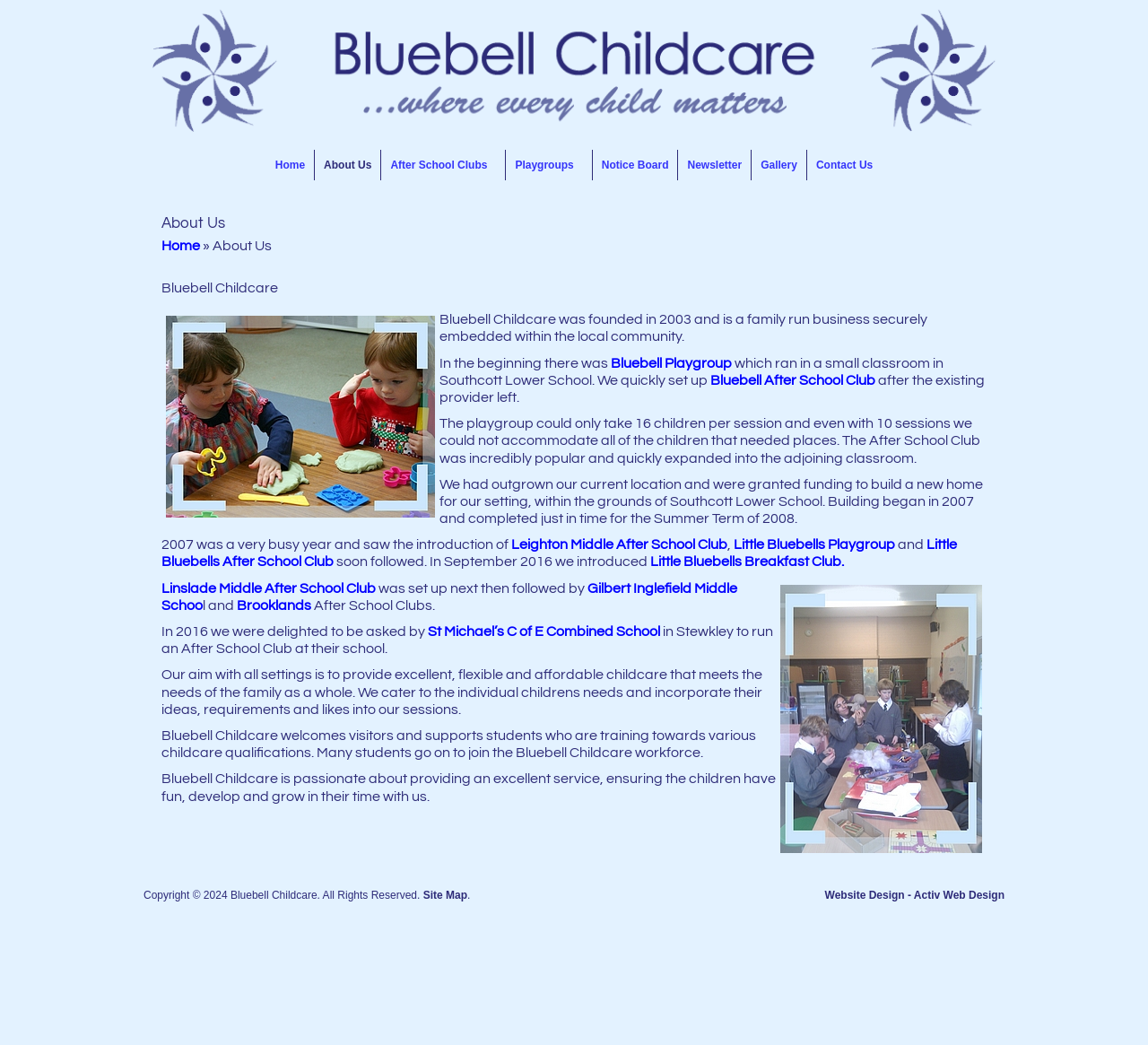Determine the bounding box coordinates of the area to click in order to meet this instruction: "Visit the 'After School Clubs' page".

[0.332, 0.143, 0.44, 0.173]